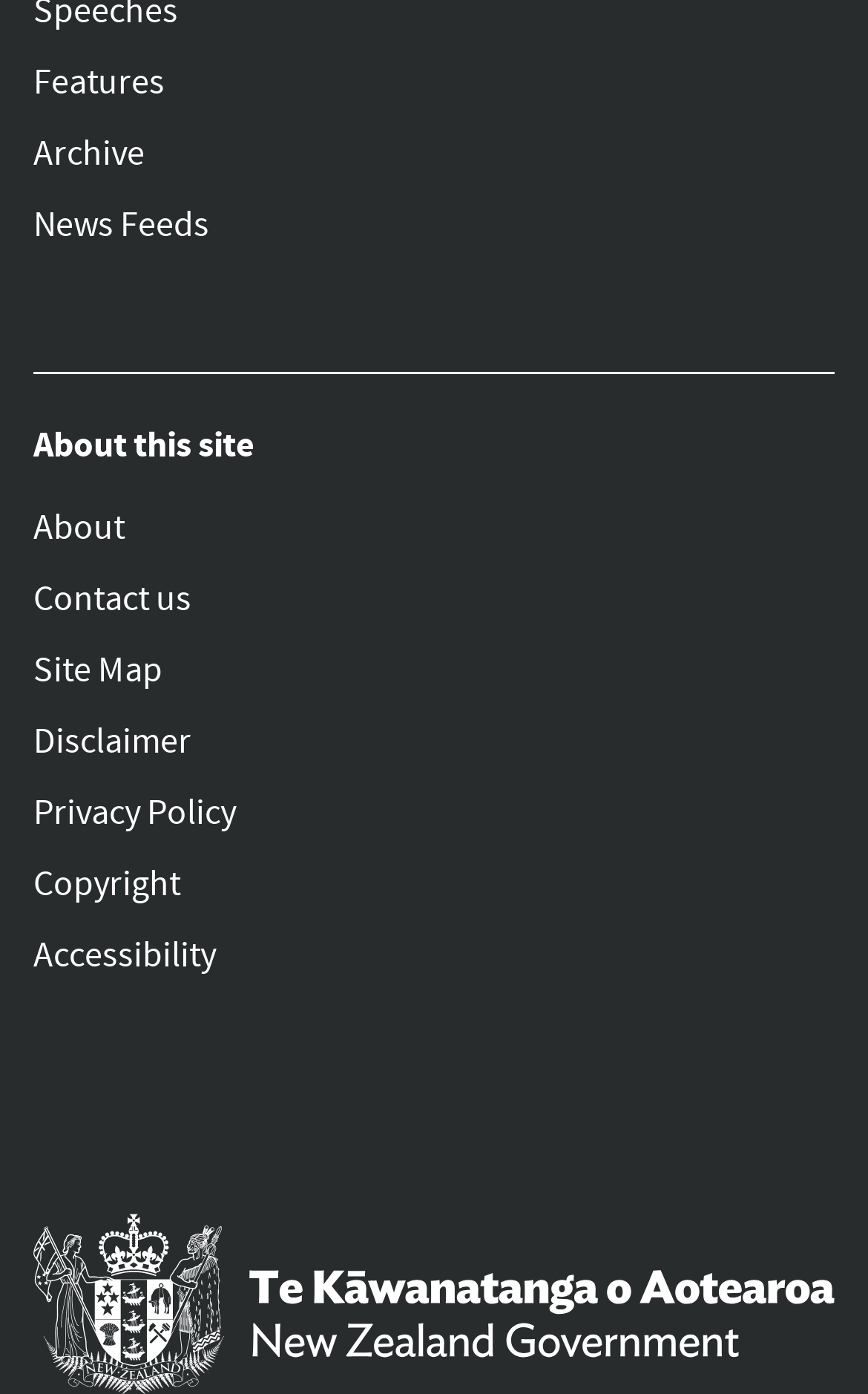Locate the bounding box coordinates of the segment that needs to be clicked to meet this instruction: "Visit the Homepage".

[0.038, 0.87, 0.962, 1.0]